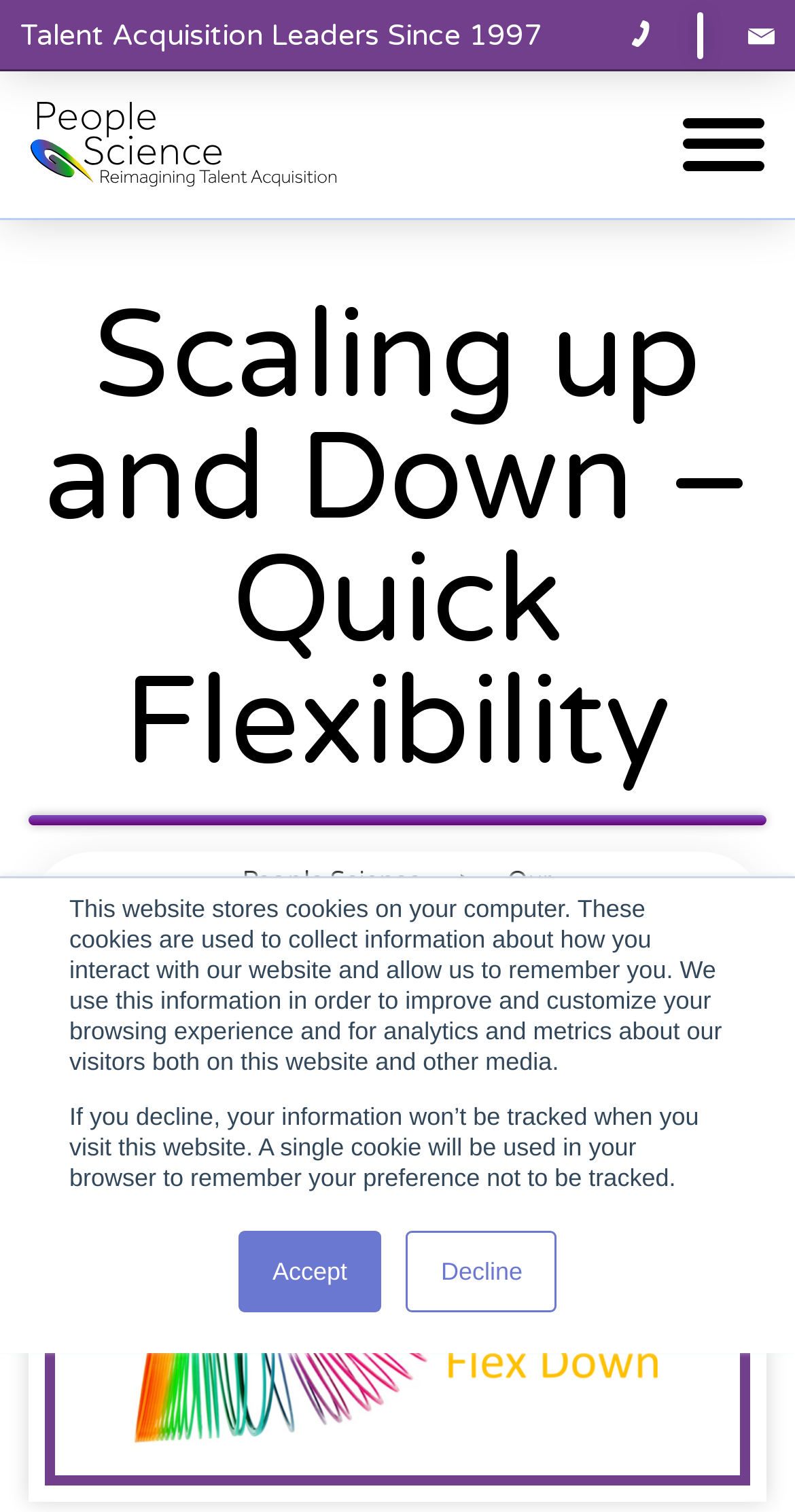Generate a comprehensive description of the contents of the webpage.

The webpage is about People Science, a talent acquisition company, and specifically focuses on the topic of scaling up and down with quick flexibility. 

At the top of the page, there is a notification bar with a message about cookies and tracking, accompanied by two buttons, "Accept" and "Decline", positioned side by side. 

Below the notification bar, there is a header section with the company's name, "Talent Acquisition Leaders", and its establishment year, "Since 1997", placed next to each other. On the right side of the header section, there is a contact information section with a phone number, "1-888-924-1004", and an email link, both accompanied by small icons.

The main content of the page is divided into two sections. The first section has a large heading, "Scaling up and Down –Quick Flexibility", which is centered at the top. Below the heading, there are three links, "People Science", "Our Experience", and "Case Studies", arranged horizontally. 

The second section has a smaller heading with the same title, "Scaling up and Down –Quick Flexibility", positioned at the top. Below this heading, there is a large block of text, which is not summarized here. At the very bottom of the page, there is another link with the same title, "Scaling up and Down –Quick Flexibility".